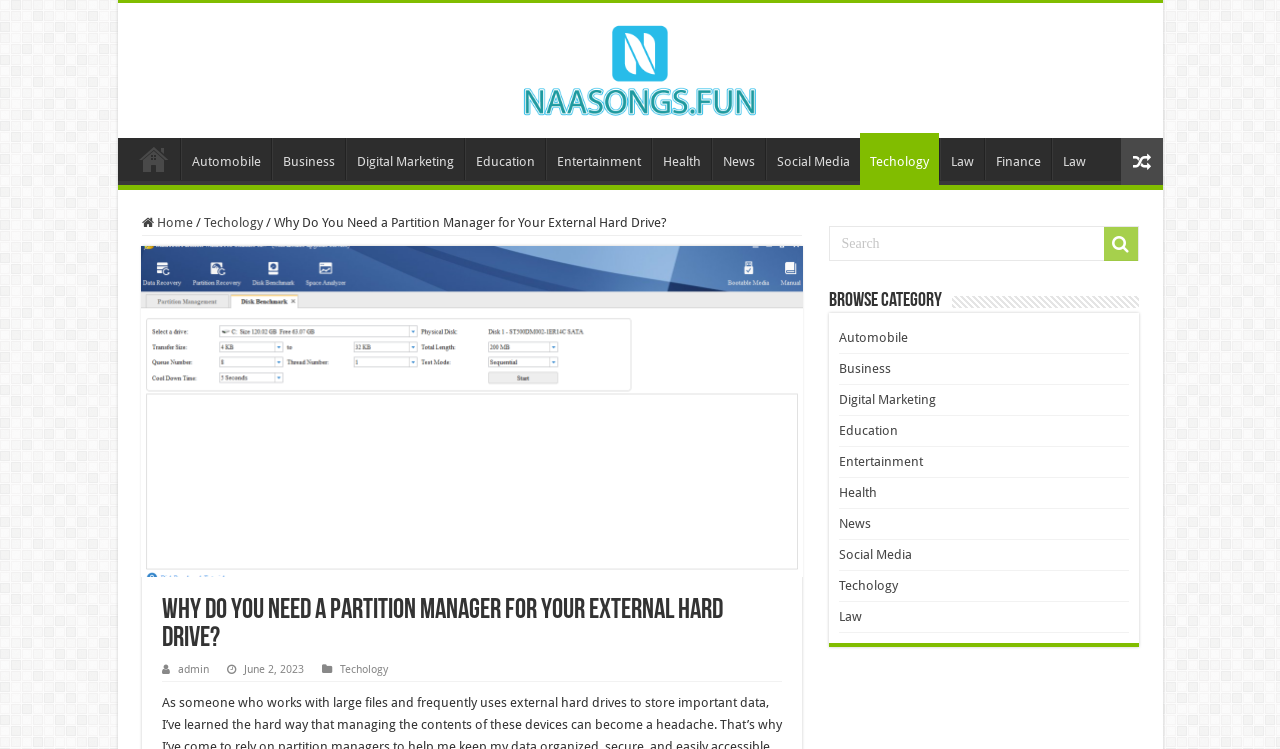What is the purpose of the button with the '' icon?
Please provide a single word or phrase based on the screenshot.

Search